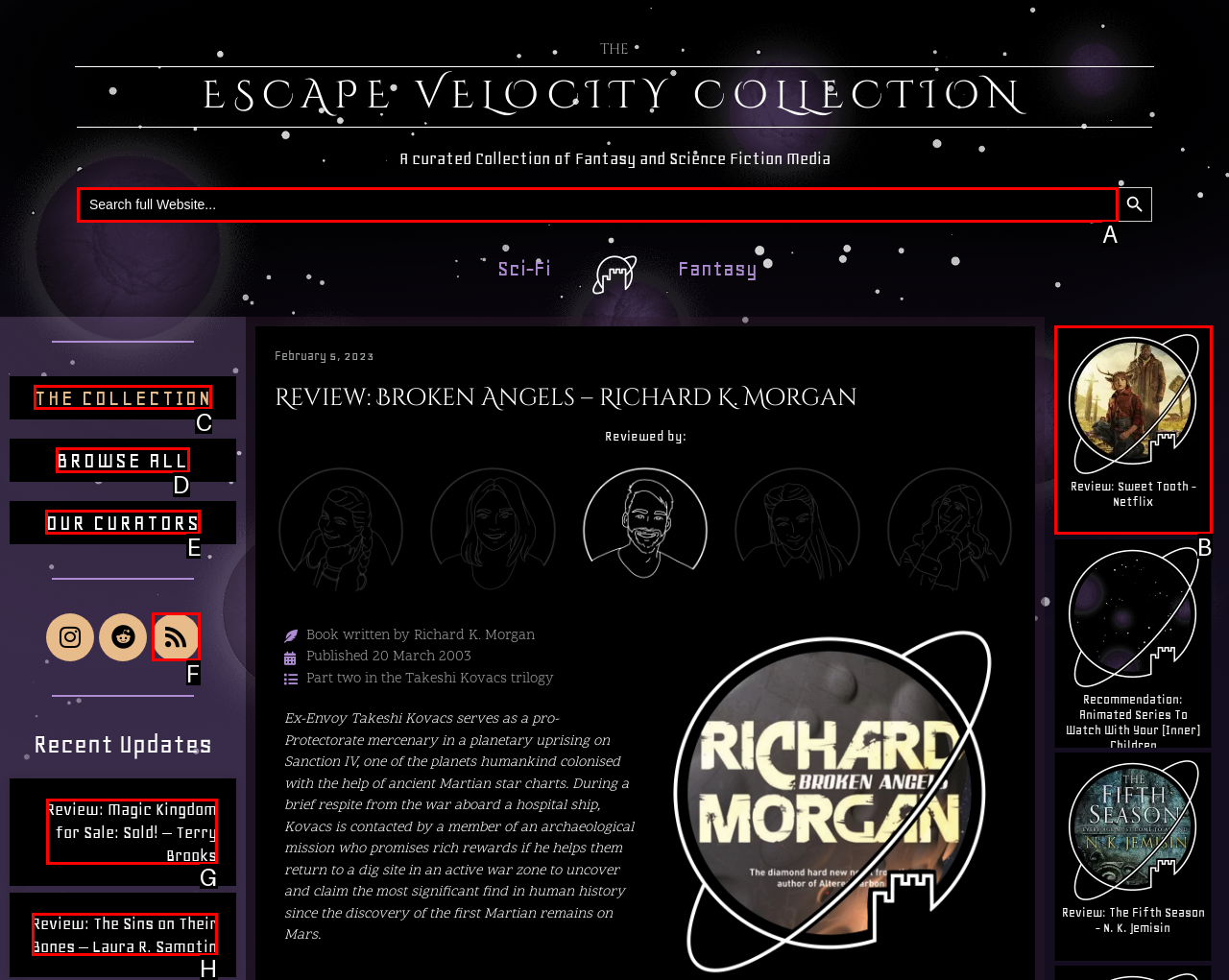Select the proper HTML element to perform the given task: Browse all collections Answer with the corresponding letter from the provided choices.

D